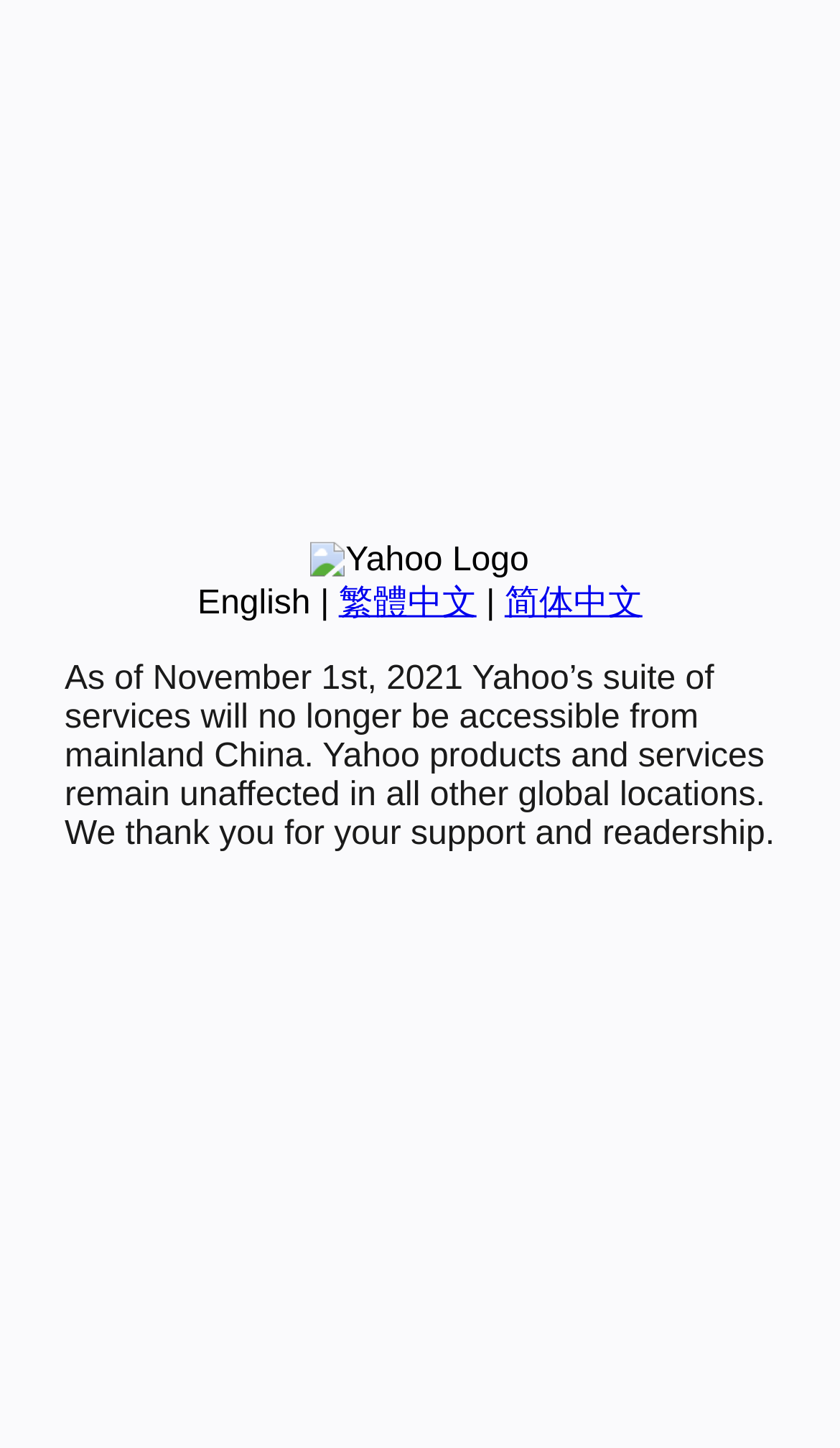Provide the bounding box coordinates in the format (top-left x, top-left y, bottom-right x, bottom-right y). All values are floating point numbers between 0 and 1. Determine the bounding box coordinate of the UI element described as: English

[0.235, 0.404, 0.37, 0.429]